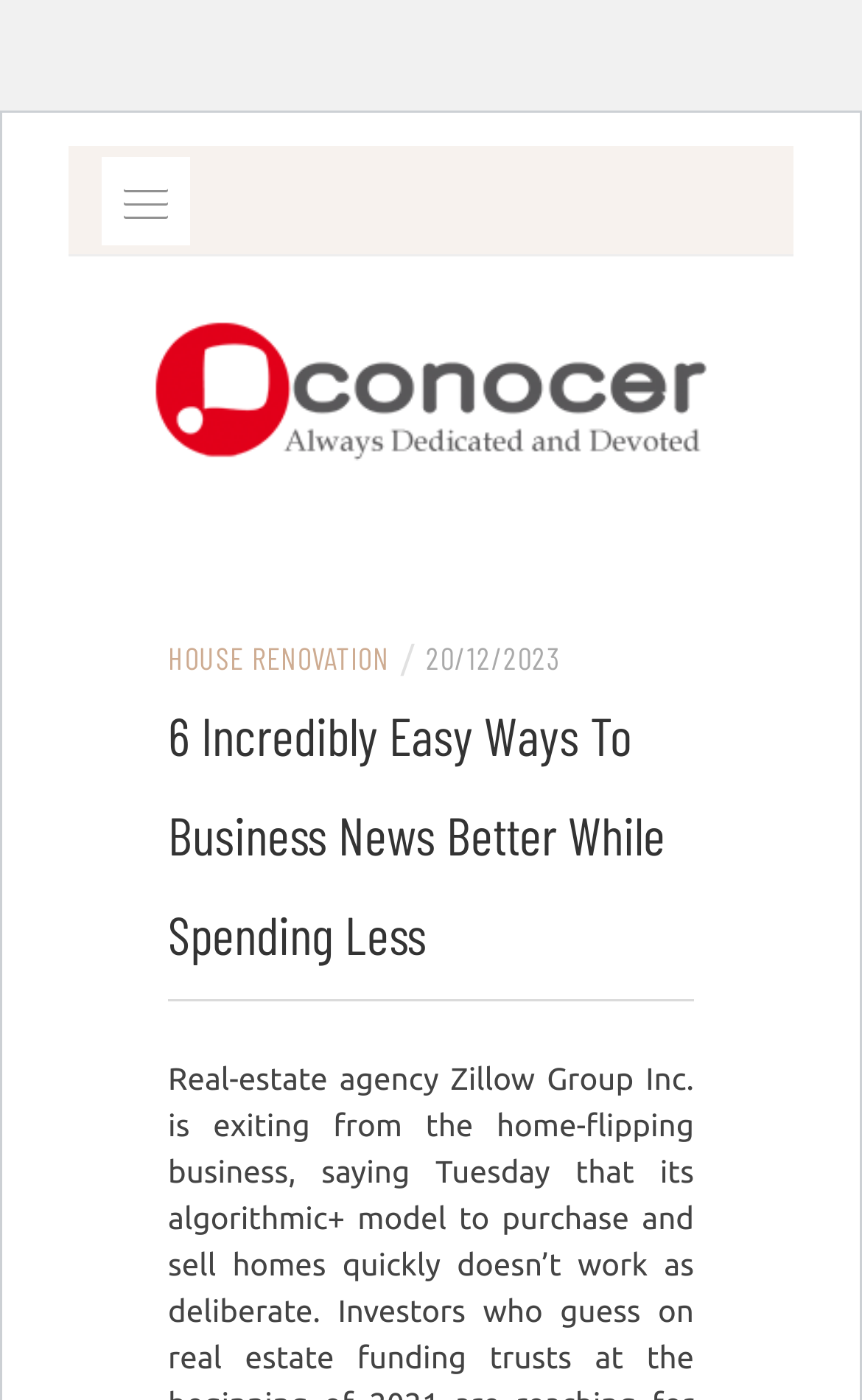What is the category of news on this webpage?
Using the image, answer in one word or phrase.

Home Improvement